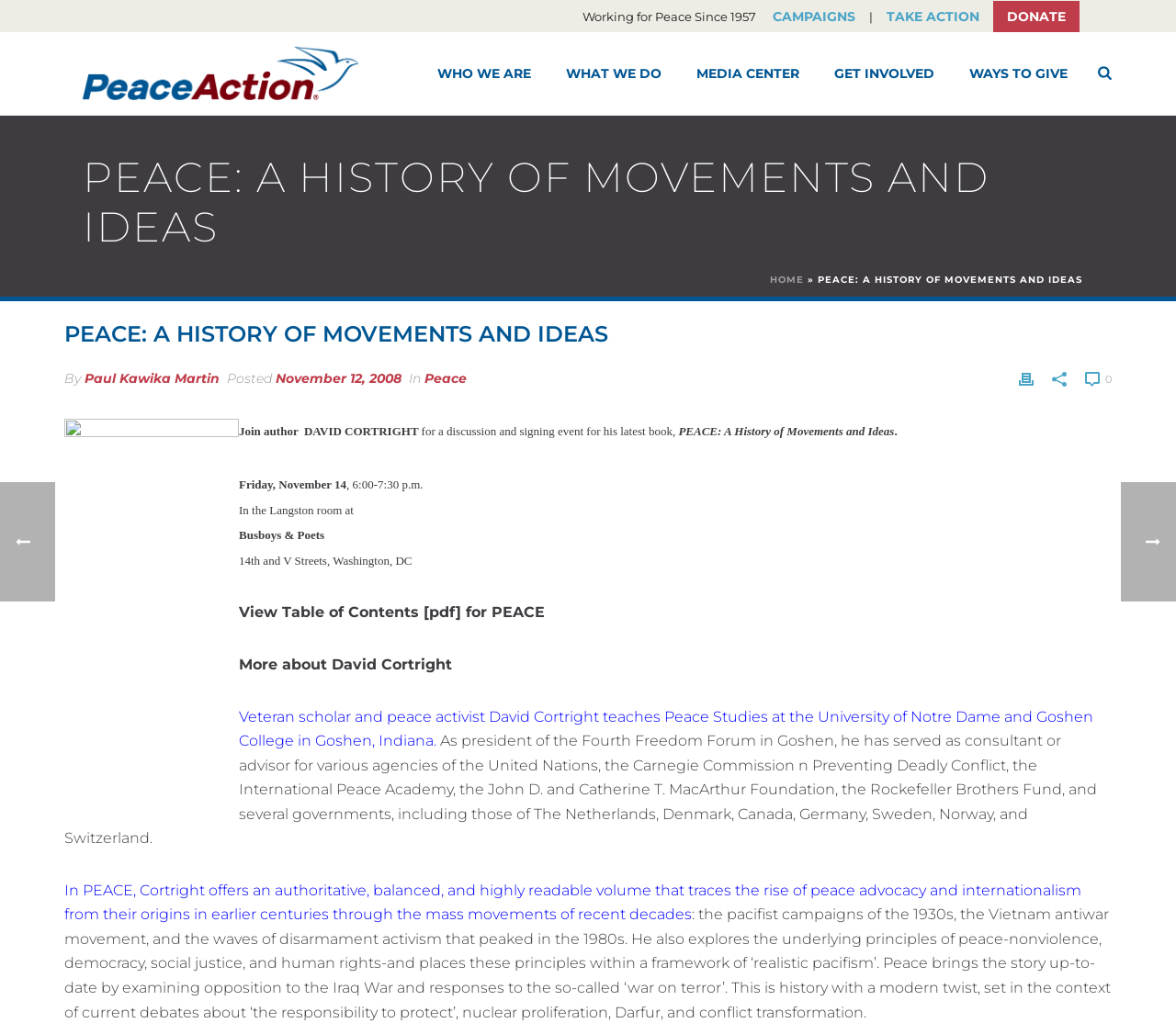What is the occupation of David Cortright?
Provide a thorough and detailed answer to the question.

I found the answer by looking at the text 'Veteran scholar and peace activist David Cortright teaches Peace Studies at the University of Notre Dame and Goshen College in Goshen, Indiana.' which indicates that David Cortright is a Peace Studies teacher.